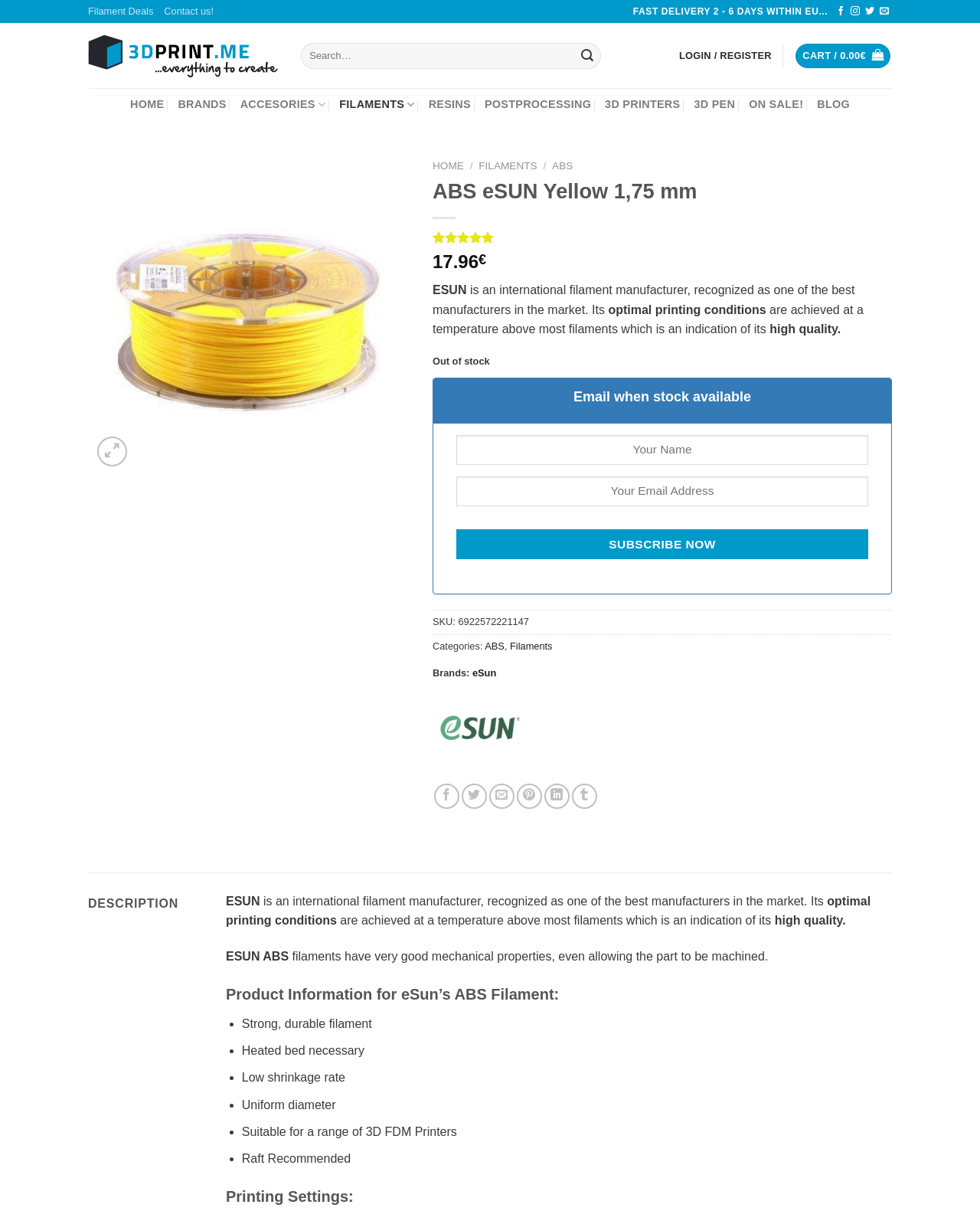Please reply to the following question using a single word or phrase: 
What is the category of the filament?

ABS